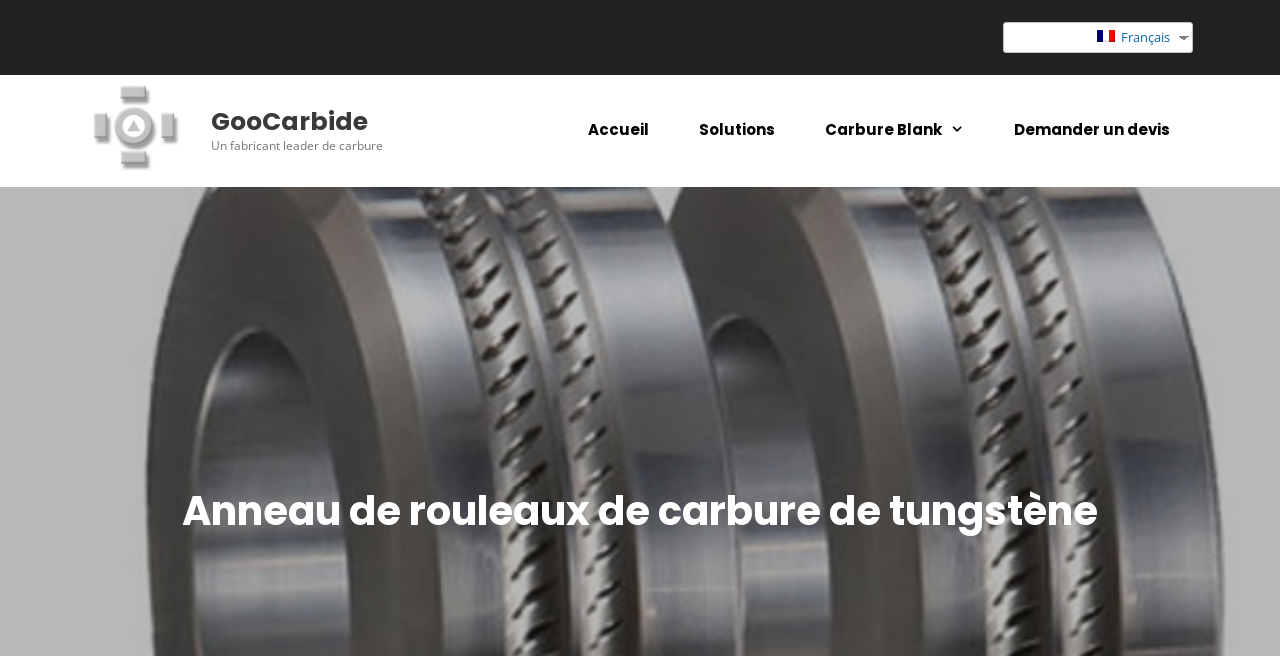Please find the bounding box for the following UI element description. Provide the coordinates in (top-left x, top-left y, bottom-right x, bottom-right y) format, with values between 0 and 1: Demander un devis

[0.773, 0.114, 0.934, 0.281]